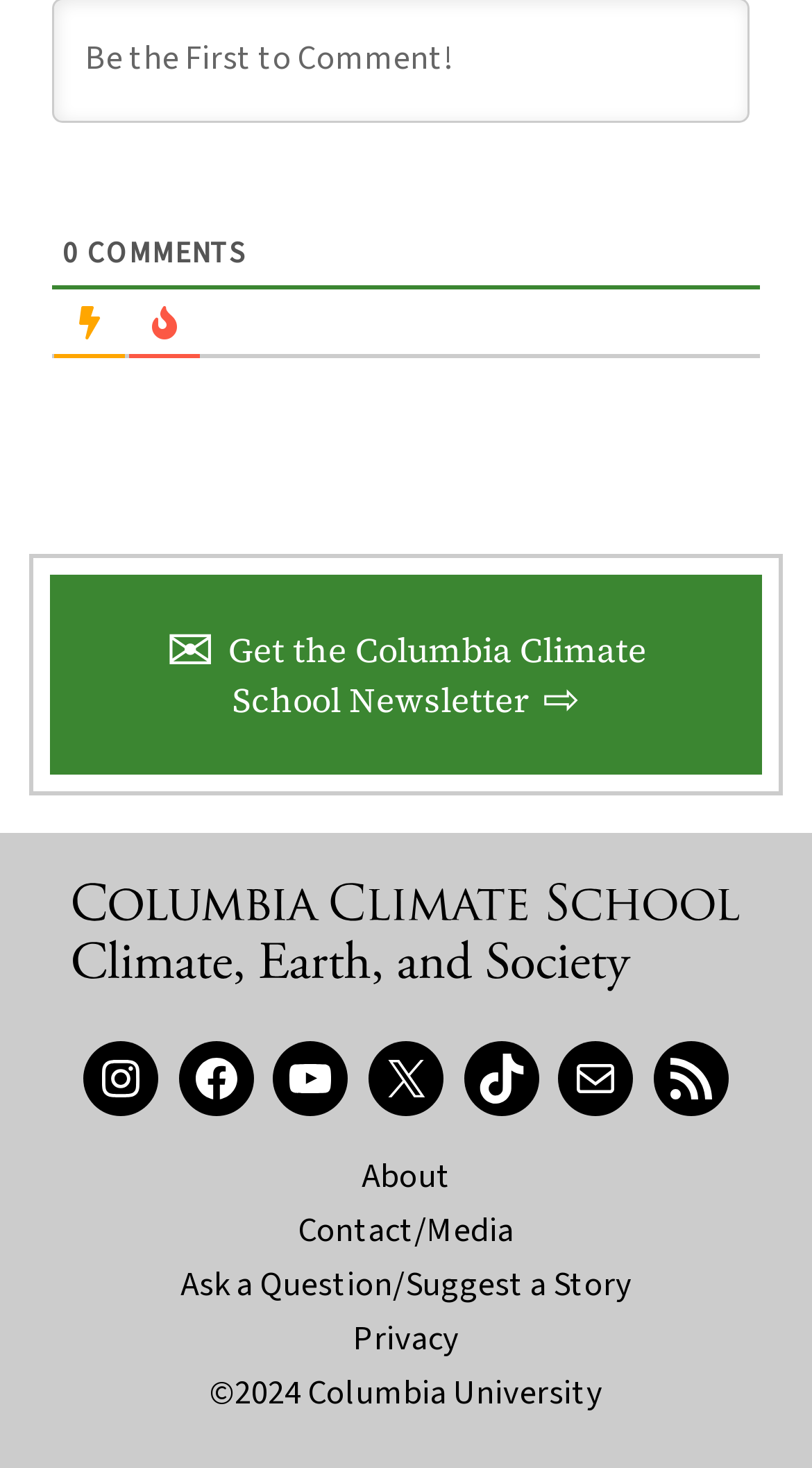Please provide a detailed answer to the question below by examining the image:
What is the copyright year?

The copyright year can be found at the bottom of the webpage, in the link element with the text '©2024 Columbia University'.